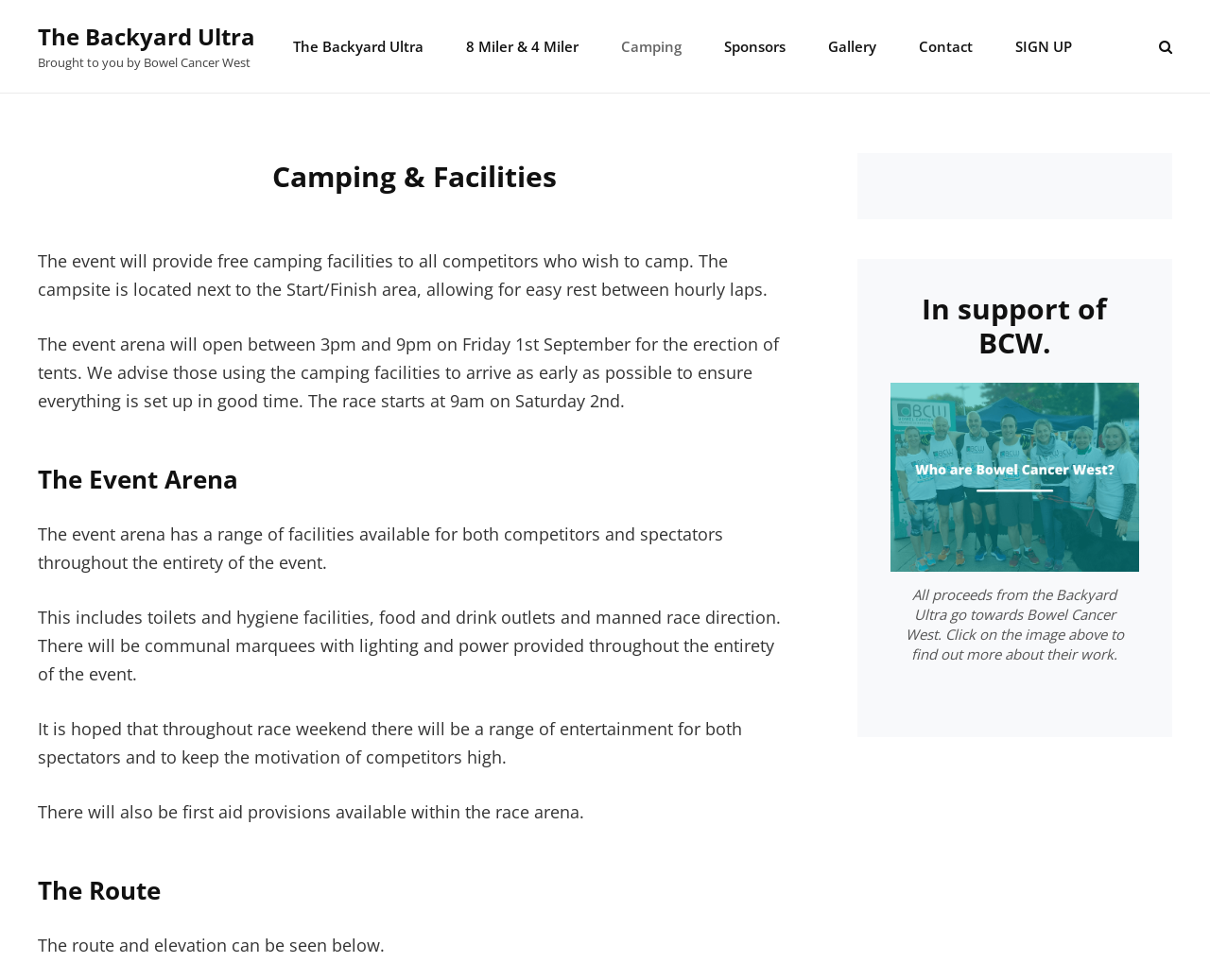Extract the bounding box coordinates for the HTML element that matches this description: "SIGN UP". The coordinates should be four float numbers between 0 and 1, i.e., [left, top, right, bottom].

[0.823, 0.023, 0.902, 0.072]